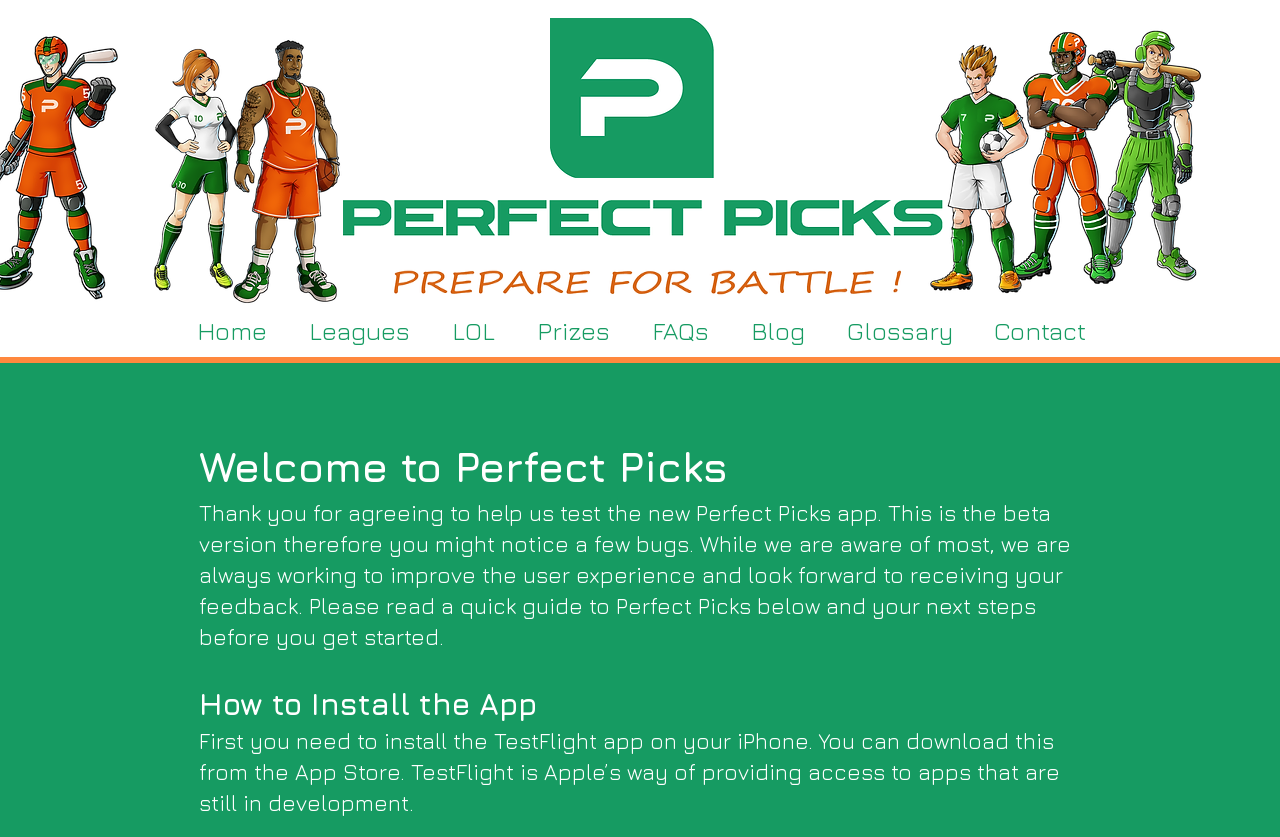Answer succinctly with a single word or phrase:
What is required to install the Perfect Picks app?

TestFlight app